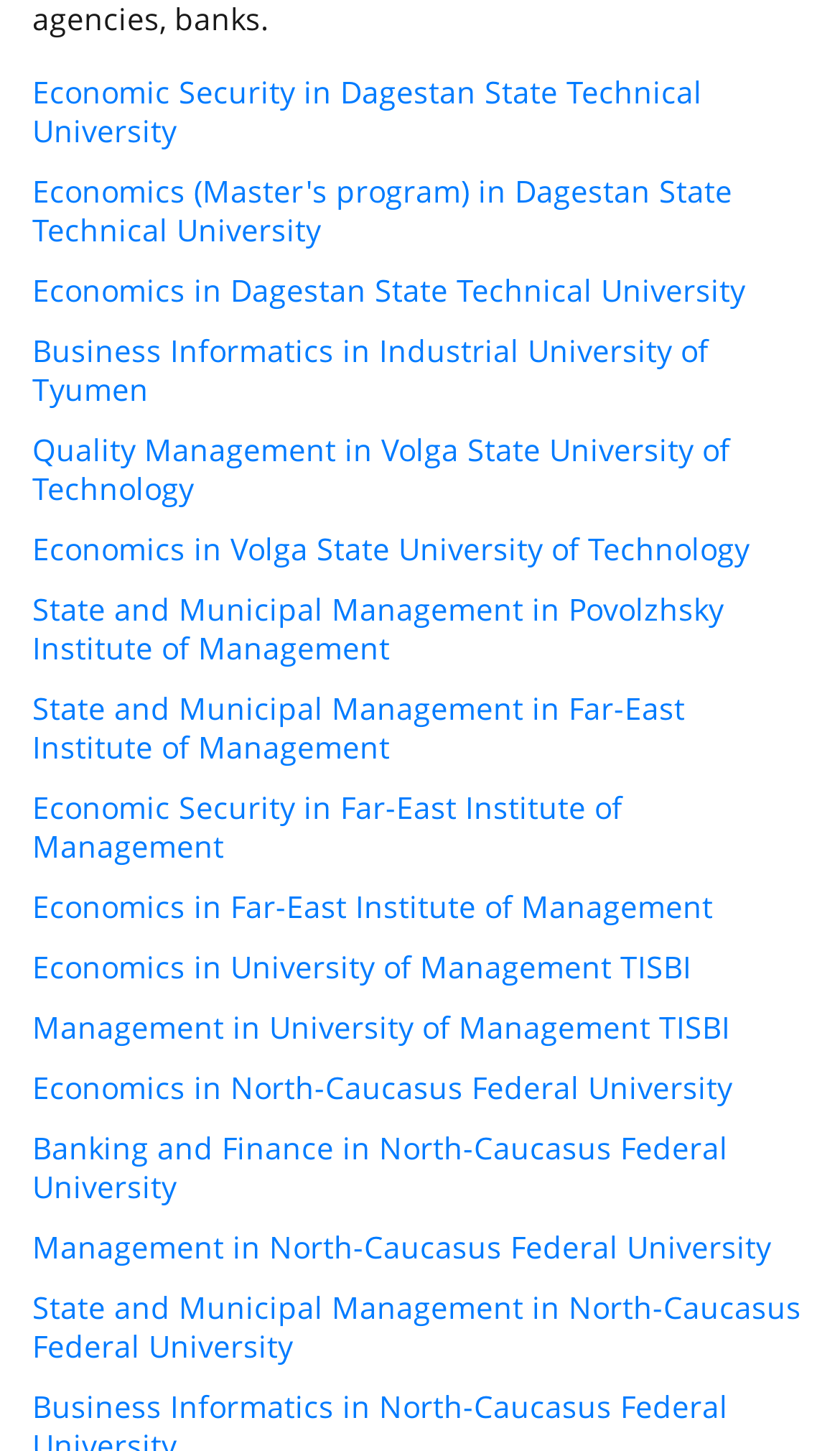Identify the bounding box coordinates of the section to be clicked to complete the task described by the following instruction: "Check Quality Management in Volga State University of Technology". The coordinates should be four float numbers between 0 and 1, formatted as [left, top, right, bottom].

[0.038, 0.297, 0.962, 0.35]